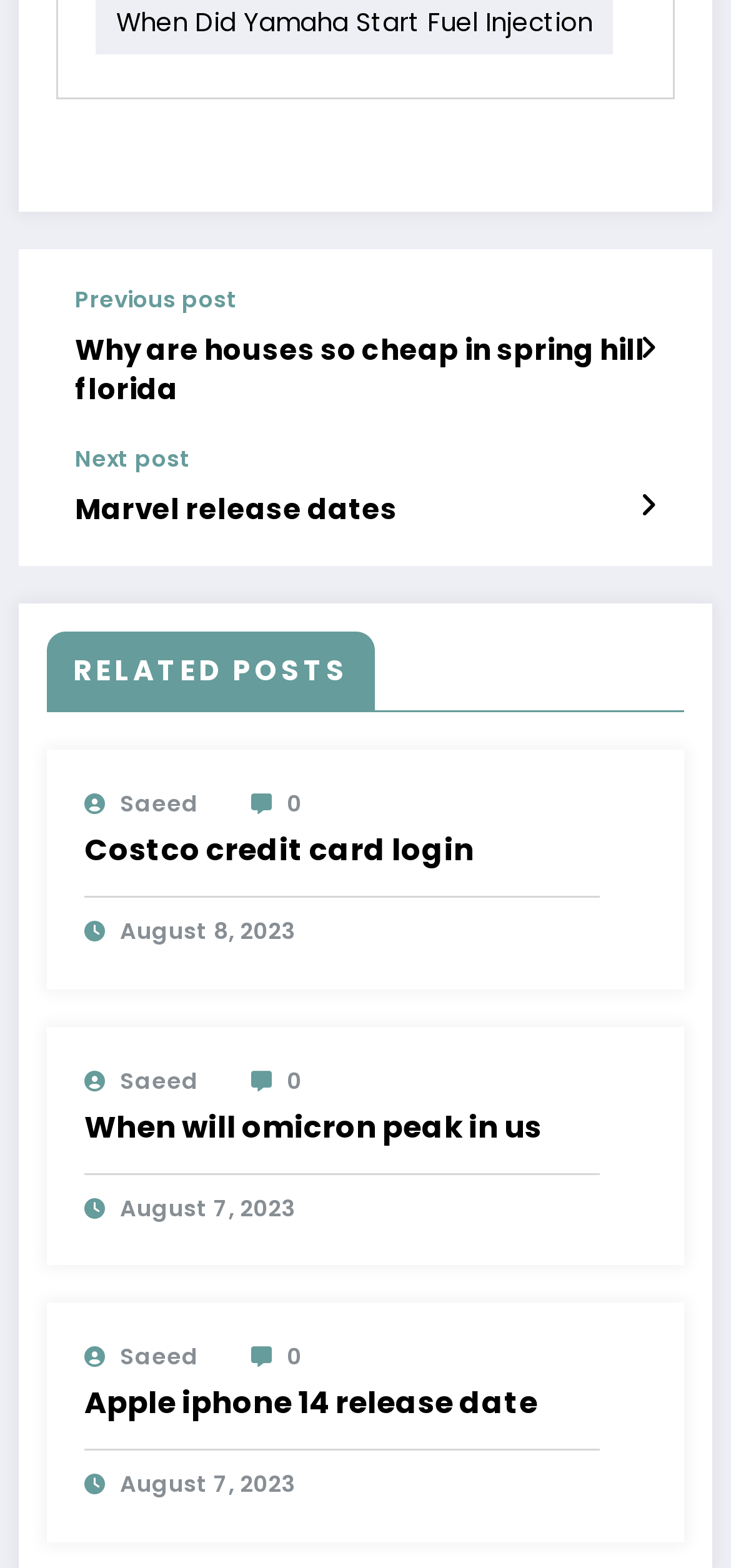Identify the bounding box coordinates necessary to click and complete the given instruction: "Click on the 'Marvel release dates' link".

[0.103, 0.312, 0.544, 0.337]